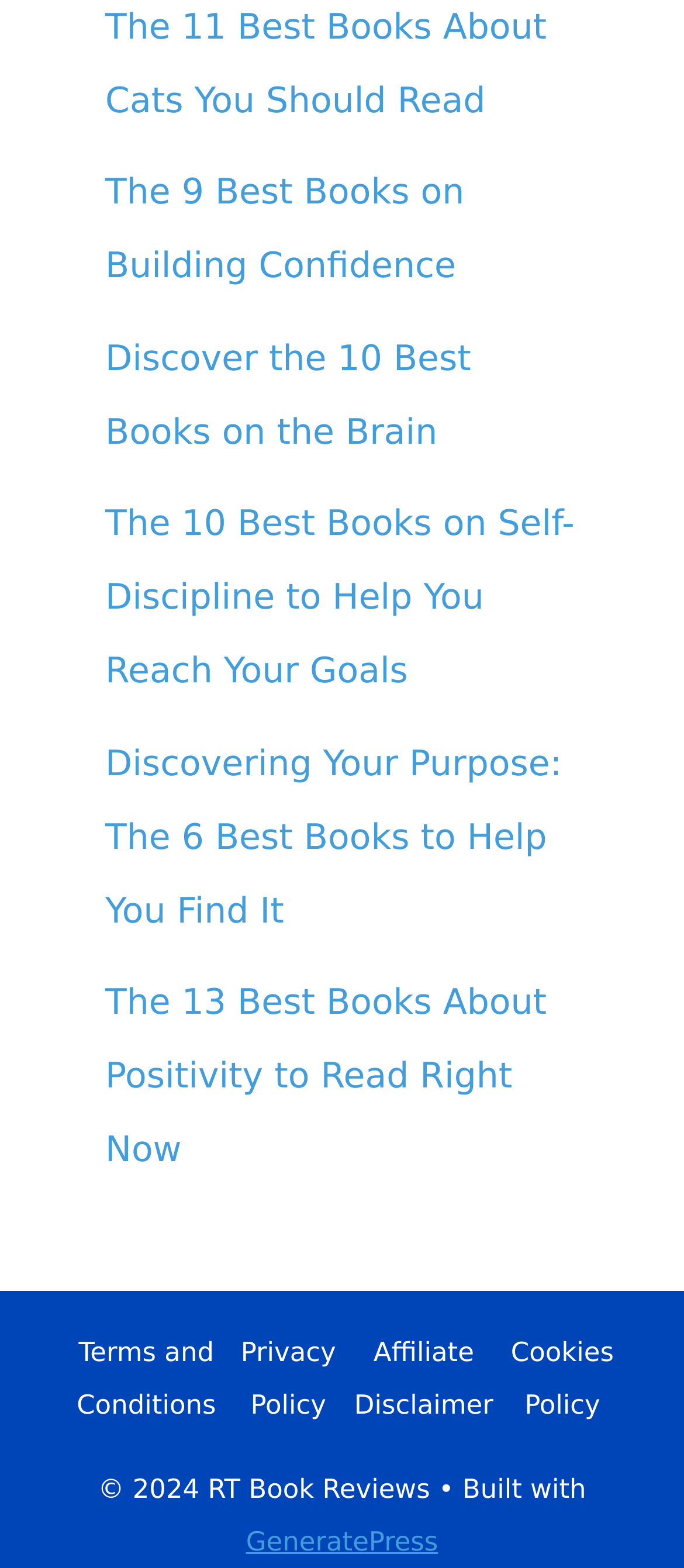What is the main topic of this webpage?
Use the image to answer the question with a single word or phrase.

Books